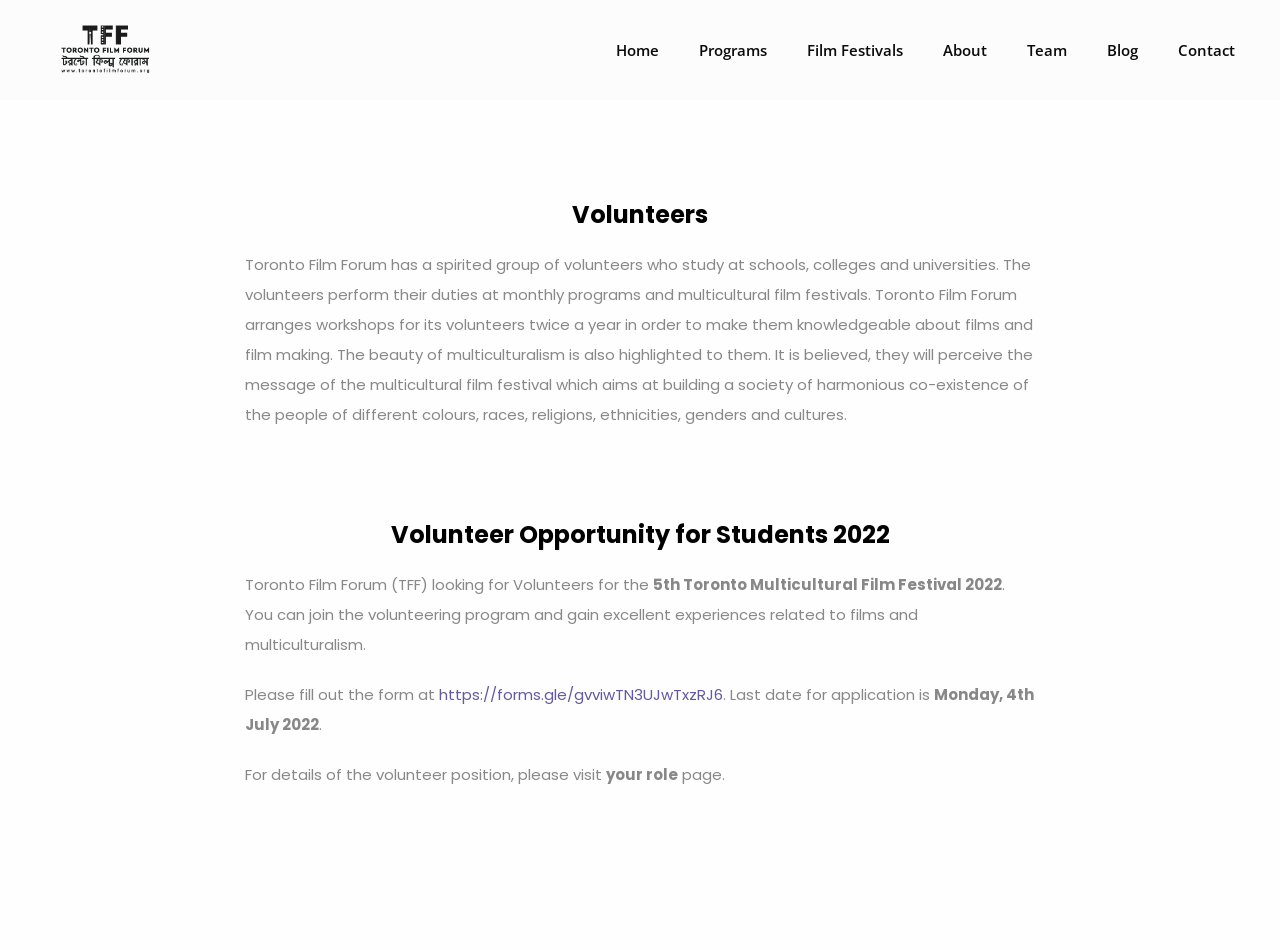Using the element description provided, determine the bounding box coordinates in the format (top-left x, top-left y, bottom-right x, bottom-right y). Ensure that all values are floating point numbers between 0 and 1. Element description: alt="Toronto Film Forum"

[0.031, 0.04, 0.152, 0.062]